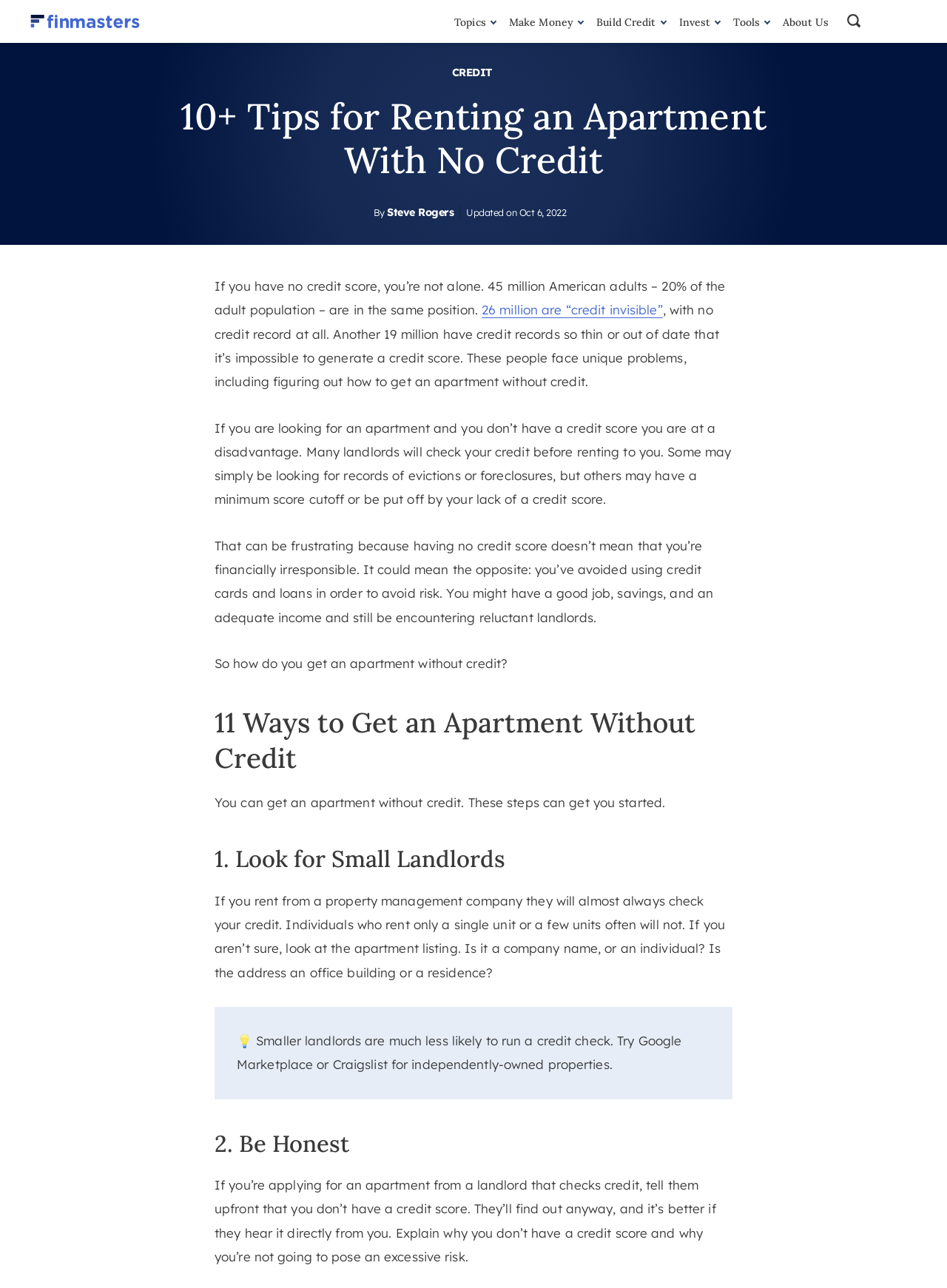What is the first step to get an apartment without credit?
Provide an in-depth and detailed answer to the question.

In the article, I found a heading '11 Ways to Get an Apartment Without Credit' followed by a subheading '1. Look for Small Landlords'. This suggests that the first step to get an apartment without credit is to look for small landlords.